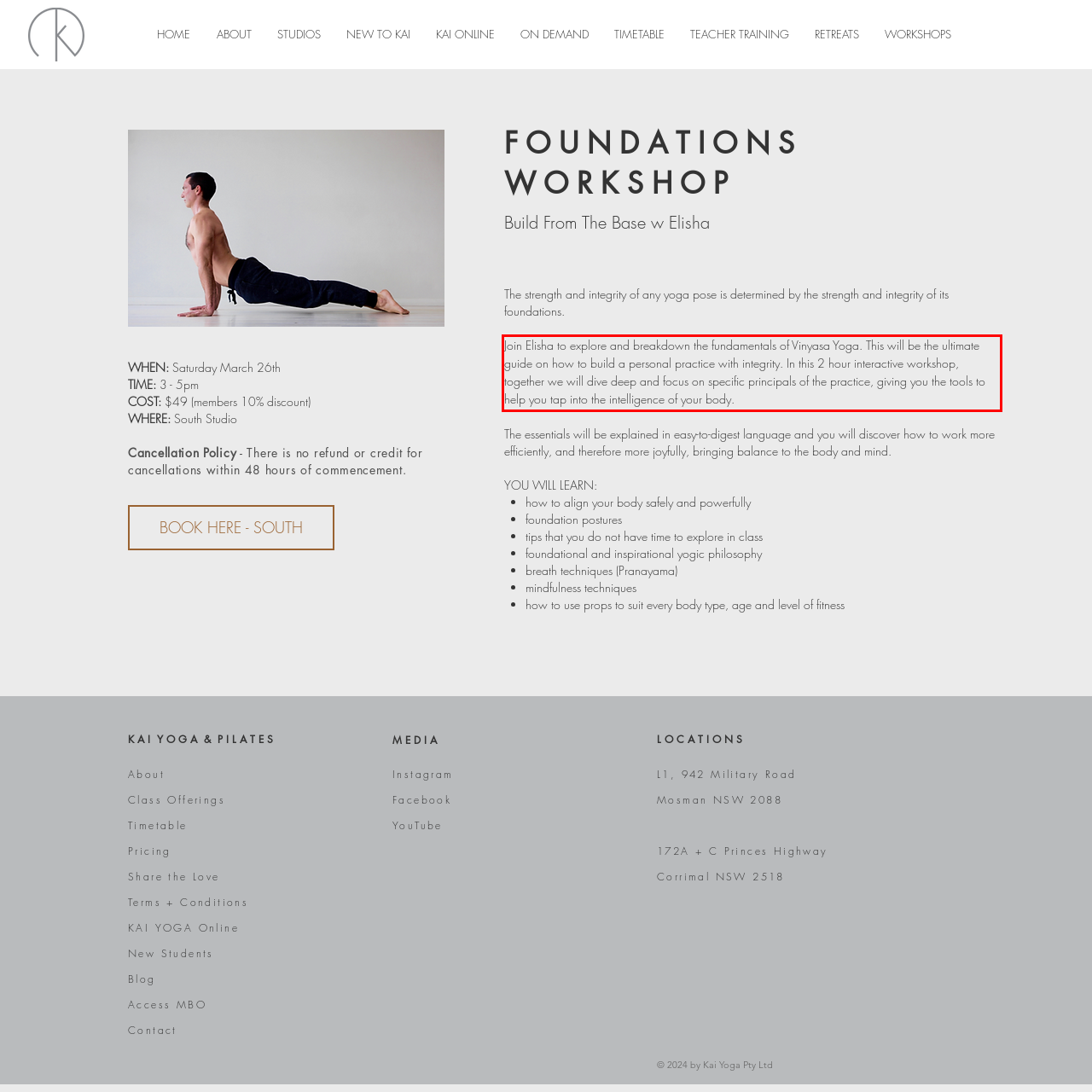You are provided with a webpage screenshot that includes a red rectangle bounding box. Extract the text content from within the bounding box using OCR.

Join Elisha to explore and breakdown the fundamentals of Vinyasa Yoga. This will be the ultimate guide on how to build a personal practice with integrity. In this 2 hour interactive workshop, together we will dive deep and focus on specific principals of the practice, giving you the tools to help you tap into the intelligence of your body.